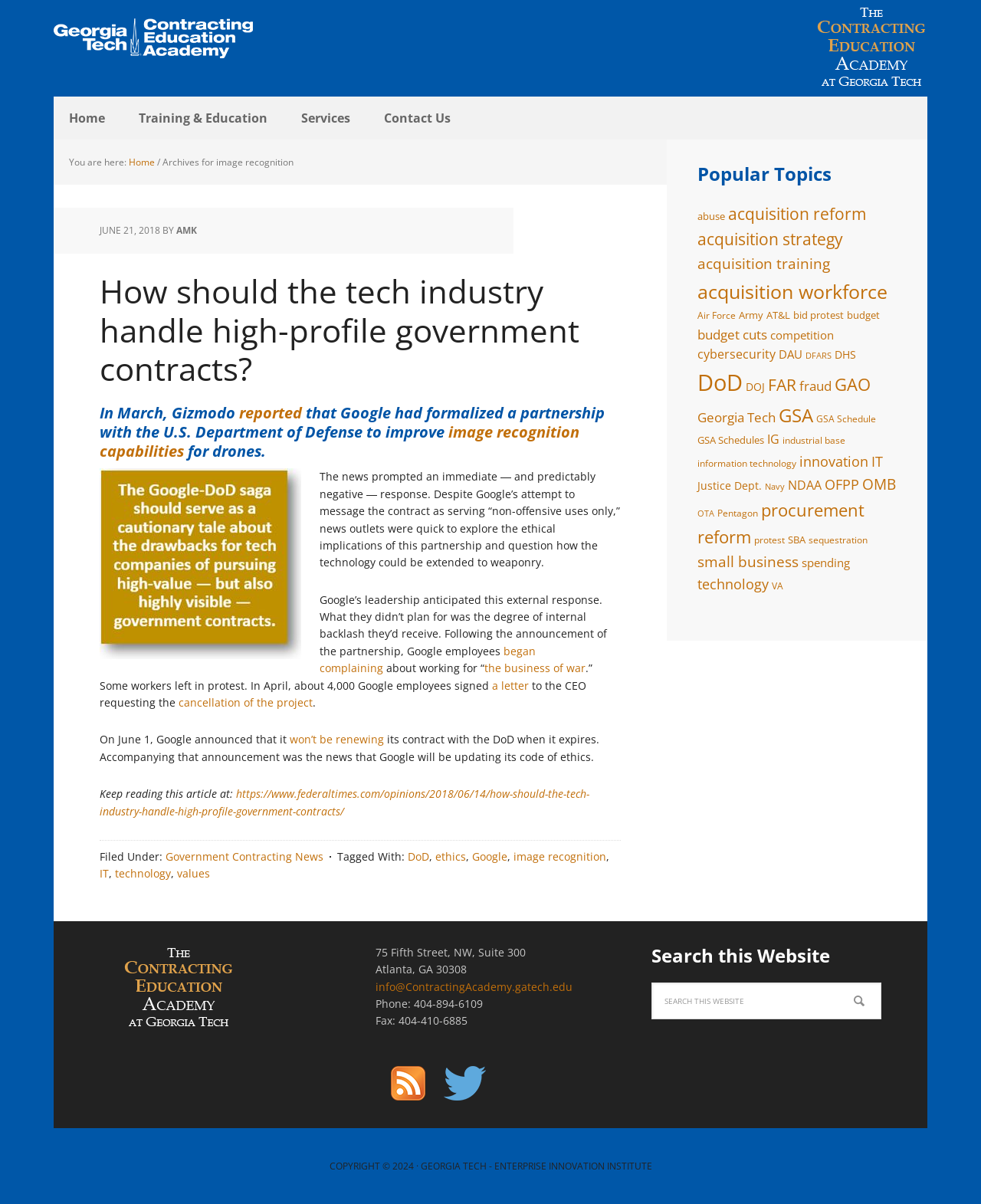Describe the entire webpage, focusing on both content and design.

The webpage is about the Contracting Education Academy, with a focus on image recognition and its relation to government contracts. At the top, there is a logo of the Contracting Academy and a navigation menu with links to "Home", "Training & Education", "Services", and "Contact Us". 

Below the navigation menu, there is a main section that contains an article titled "How should the tech industry handle high-profile government contracts?" The article discusses the partnership between Google and the U.S. Department of Defense to improve image recognition capabilities for drones, and the subsequent backlash from Google employees. The article also mentions the ethical implications of this partnership and how it could be extended to weaponry.

To the right of the main section, there is a sidebar with a heading "Popular Topics" that lists various topics related to government contracting, such as acquisition reform, acquisition strategy, and cybersecurity. Each topic has a number of items associated with it, ranging from 86 to 1,037.

At the bottom of the page, there is a footer section that contains links to related topics, including "Government Contracting News", "DoD", "ethics", "Google", "image recognition", "IT", "technology", and "values".